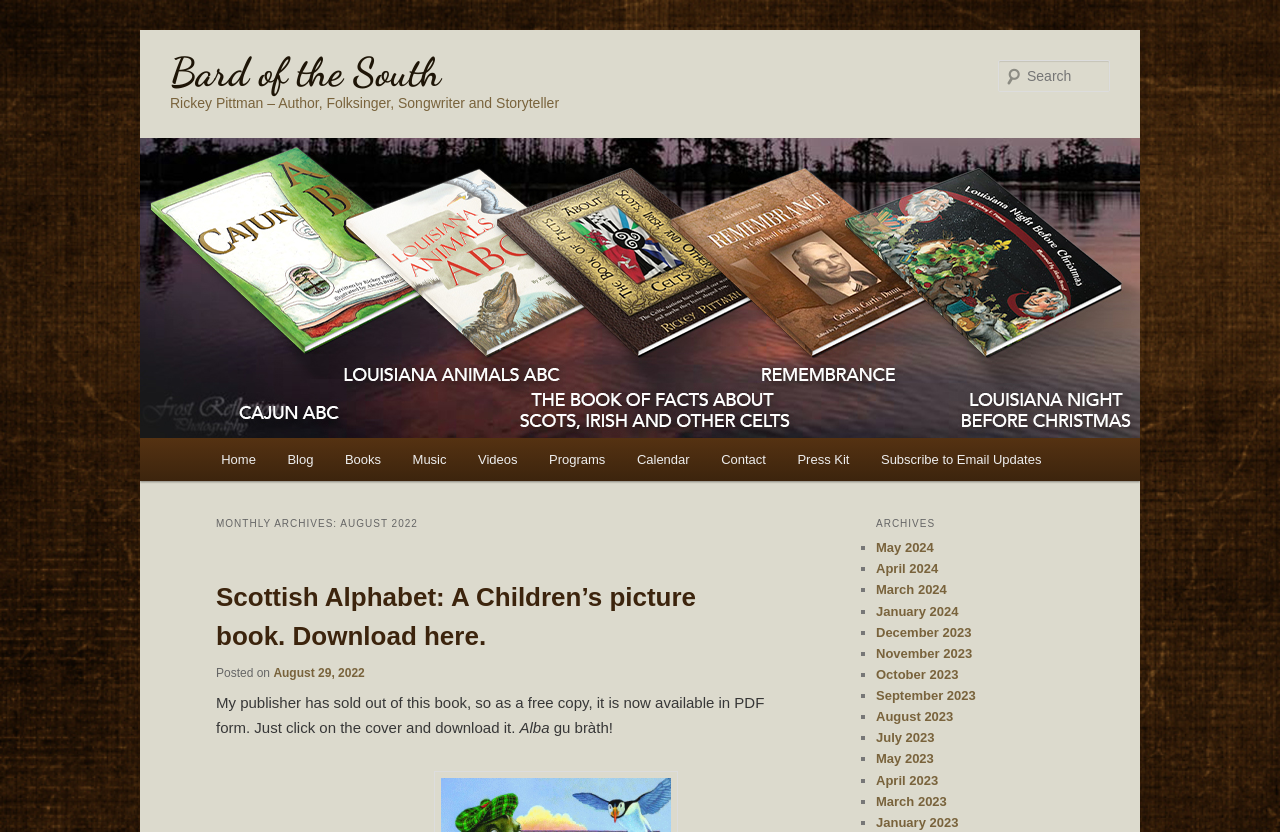Could you specify the bounding box coordinates for the clickable section to complete the following instruction: "Check the blog"?

[0.212, 0.526, 0.257, 0.578]